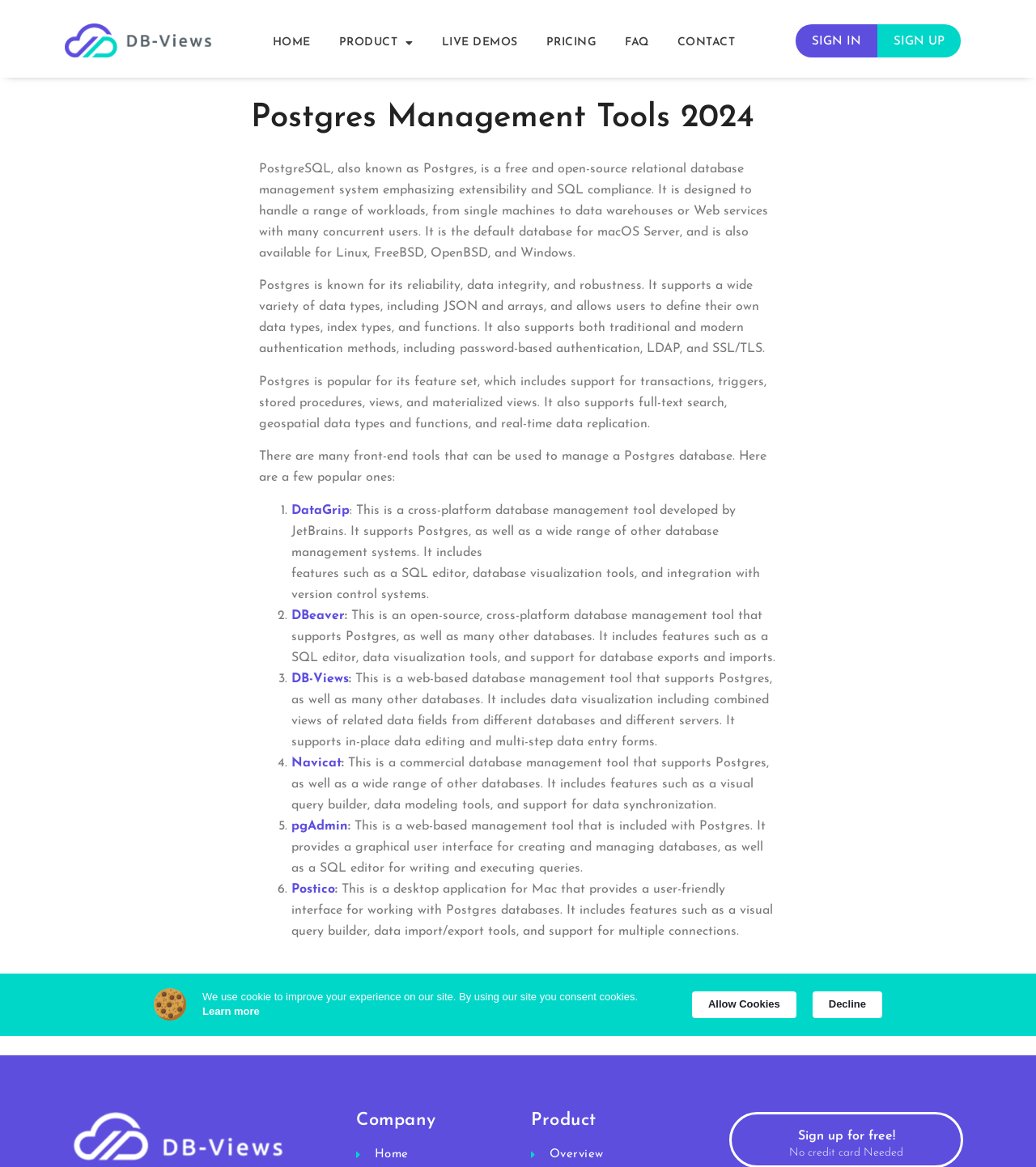Please pinpoint the bounding box coordinates for the region I should click to adhere to this instruction: "Click on the 'HOME' link".

[0.259, 0.021, 0.304, 0.053]